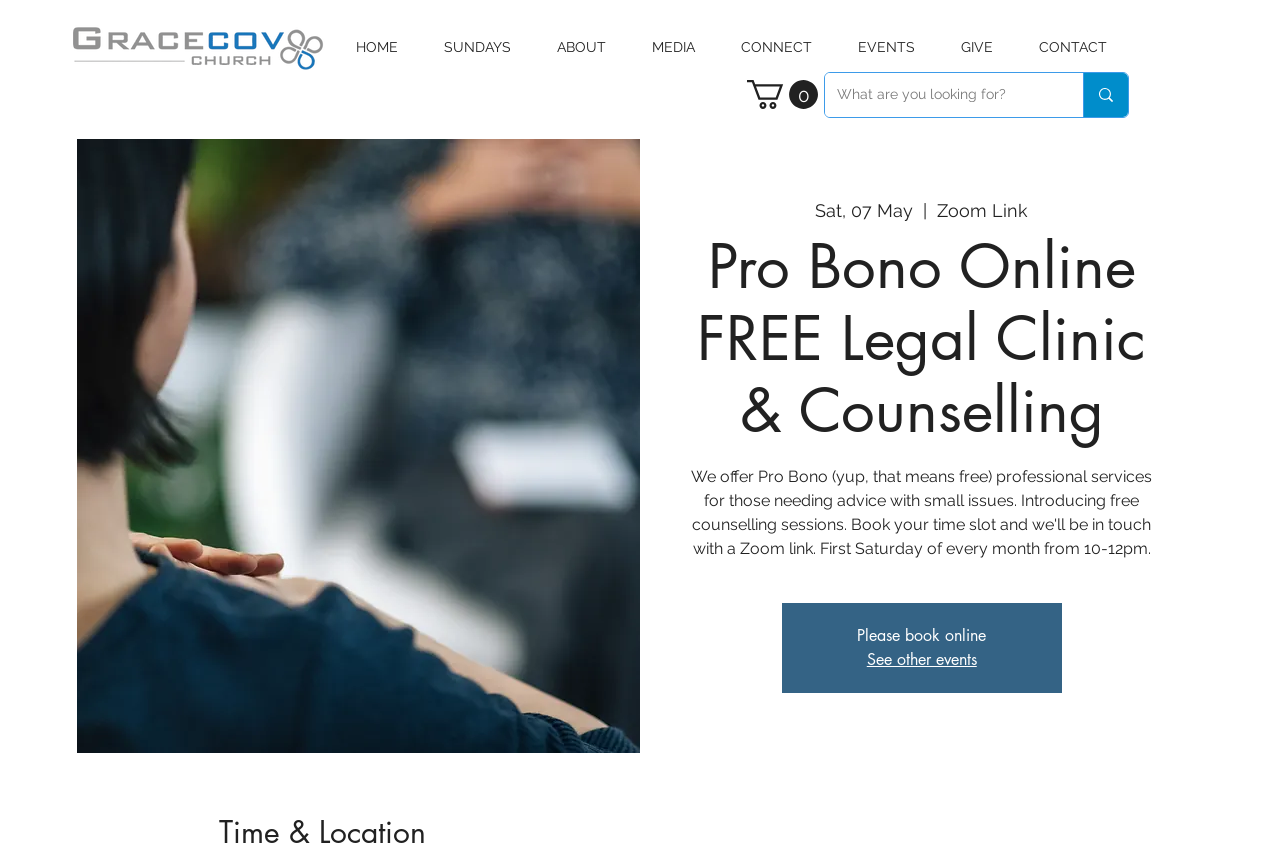Please find and give the text of the main heading on the webpage.

Pro Bono Online FREE Legal Clinic & Counselling